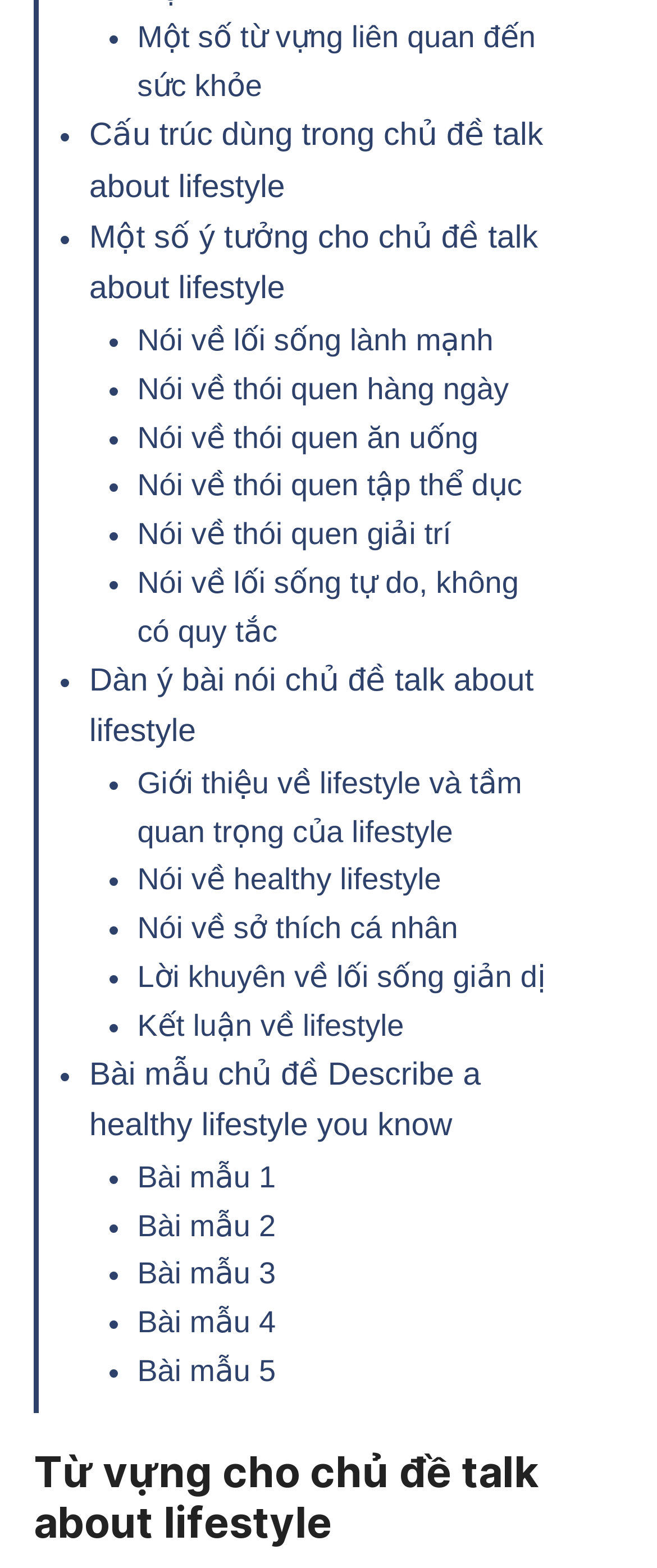Please reply to the following question using a single word or phrase: 
How many sample essays are provided?

5